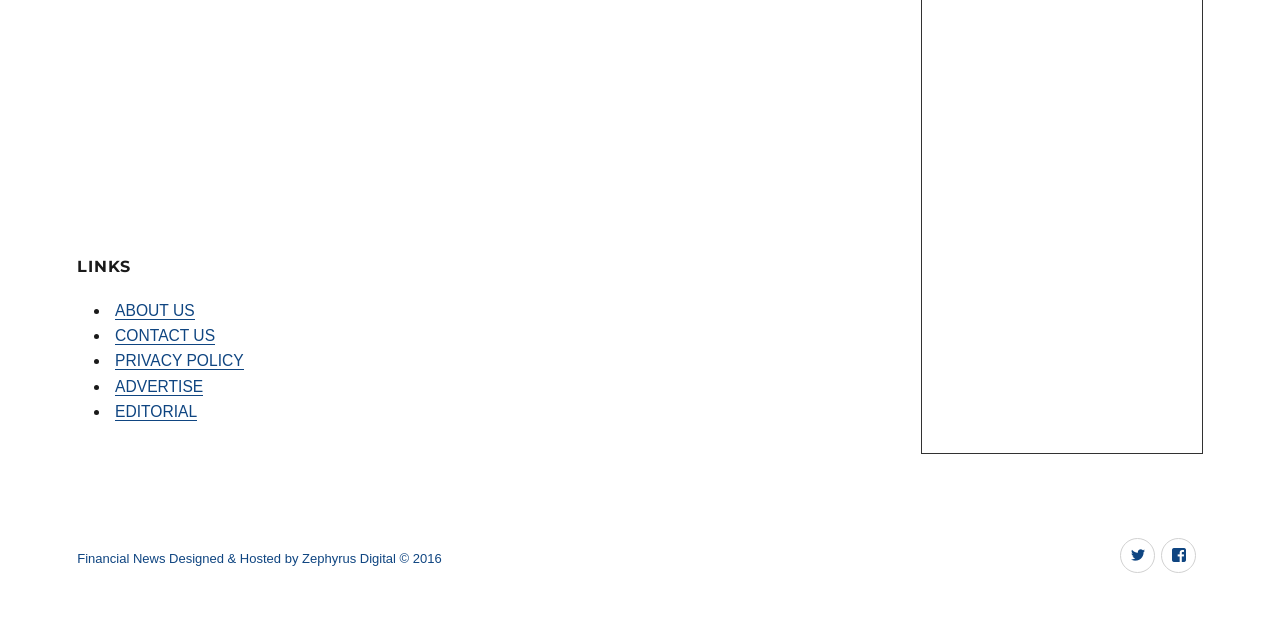Identify the bounding box coordinates of the specific part of the webpage to click to complete this instruction: "click on ABOUT US".

[0.09, 0.485, 0.152, 0.513]